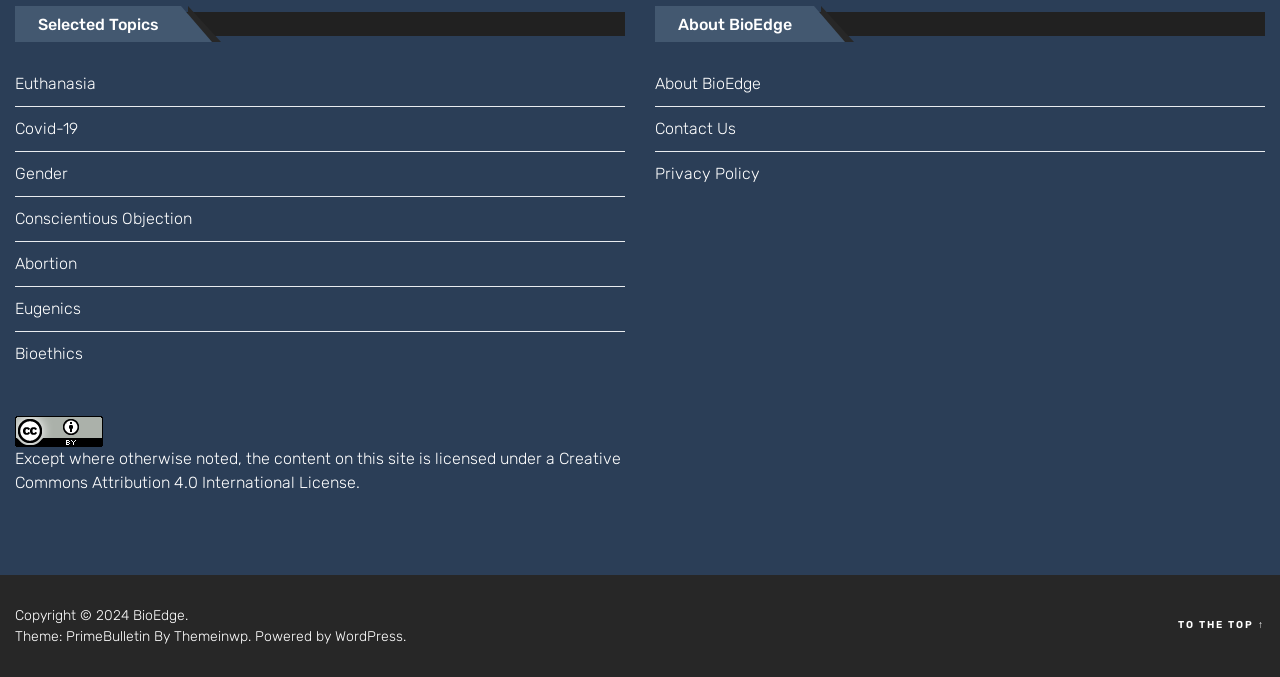Identify the bounding box coordinates of the part that should be clicked to carry out this instruction: "View Creative Commons License".

[0.012, 0.617, 0.08, 0.645]